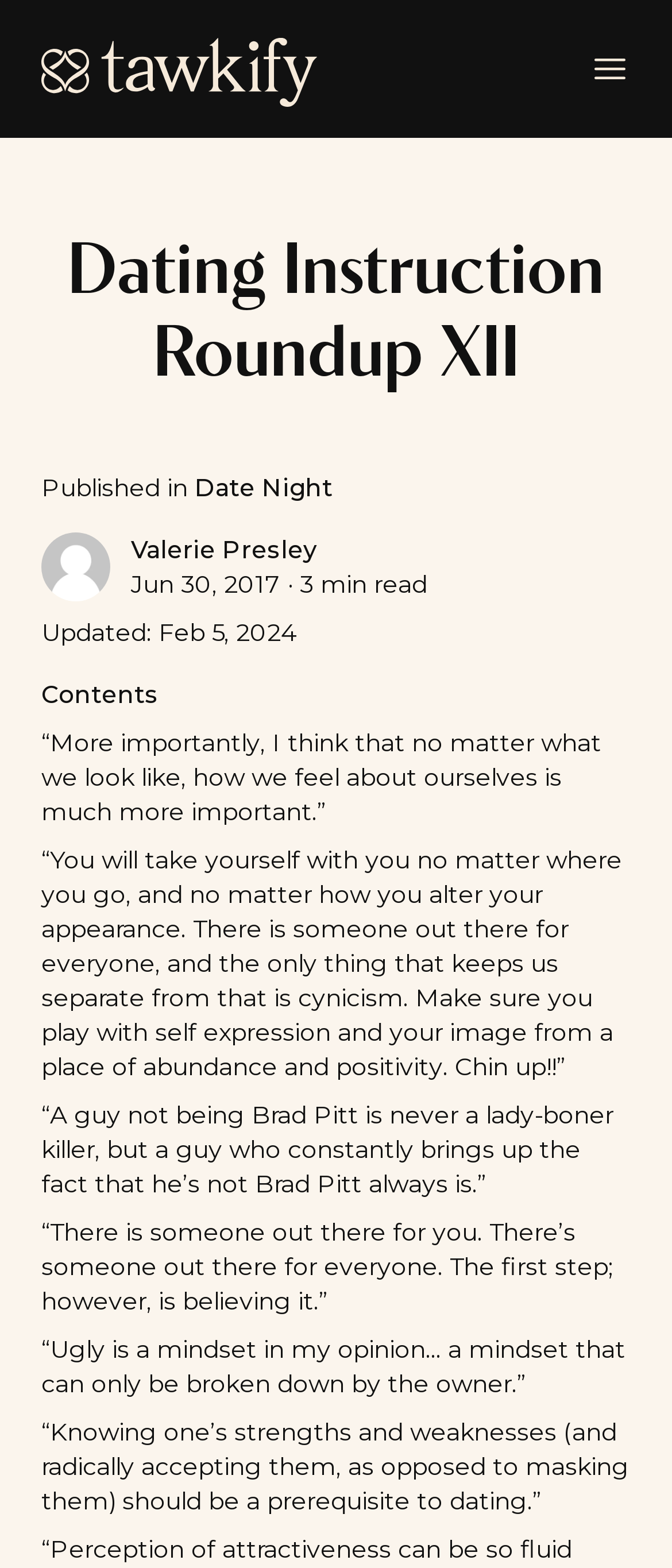Please locate the bounding box coordinates of the element that should be clicked to achieve the given instruction: "Read the article by Valerie Presley".

[0.062, 0.339, 0.164, 0.383]